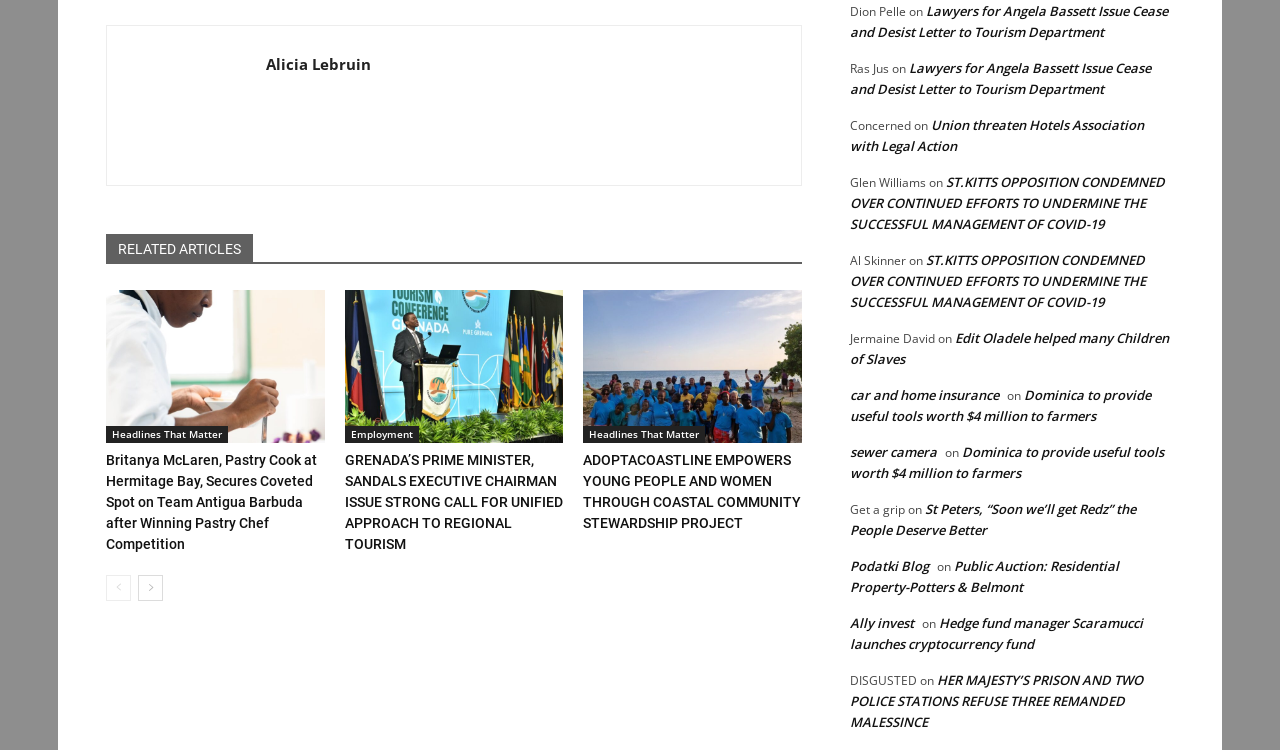Specify the bounding box coordinates for the region that must be clicked to perform the given instruction: "Click on 'Alicia Lebruin'".

[0.1, 0.063, 0.191, 0.219]